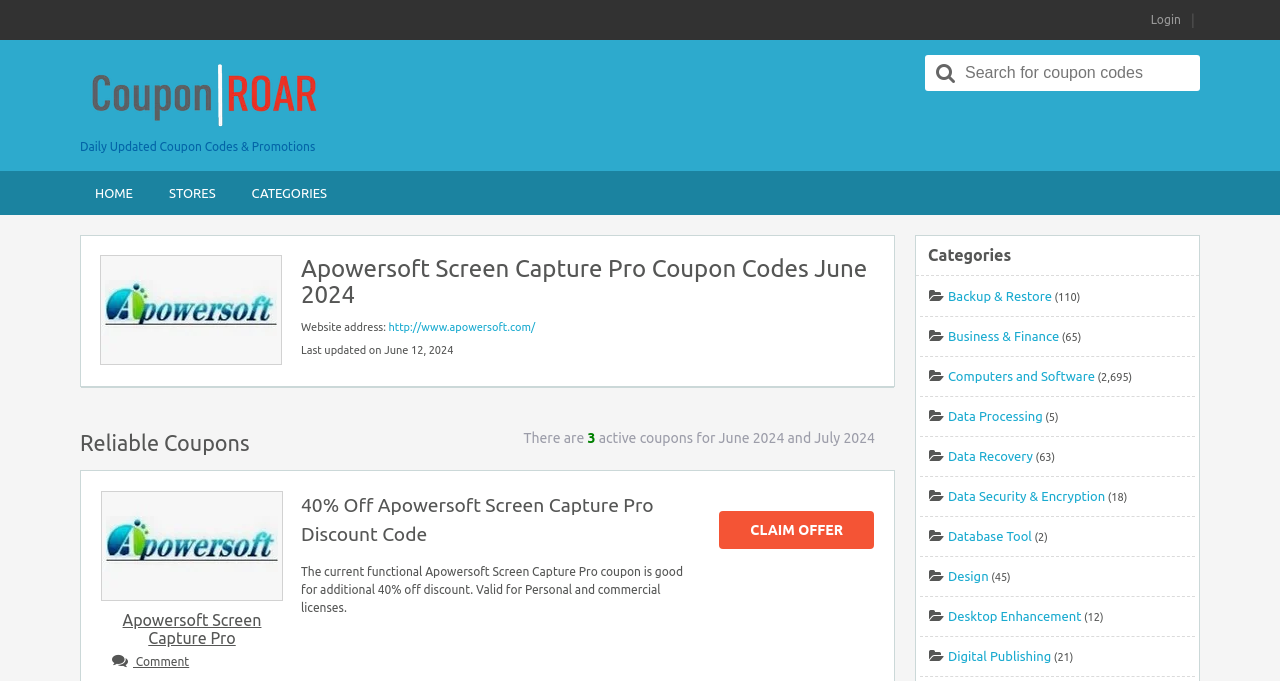Please identify the bounding box coordinates of the region to click in order to complete the given instruction: "Claim 40% off discount offer". The coordinates should be four float numbers between 0 and 1, i.e., [left, top, right, bottom].

[0.562, 0.751, 0.683, 0.806]